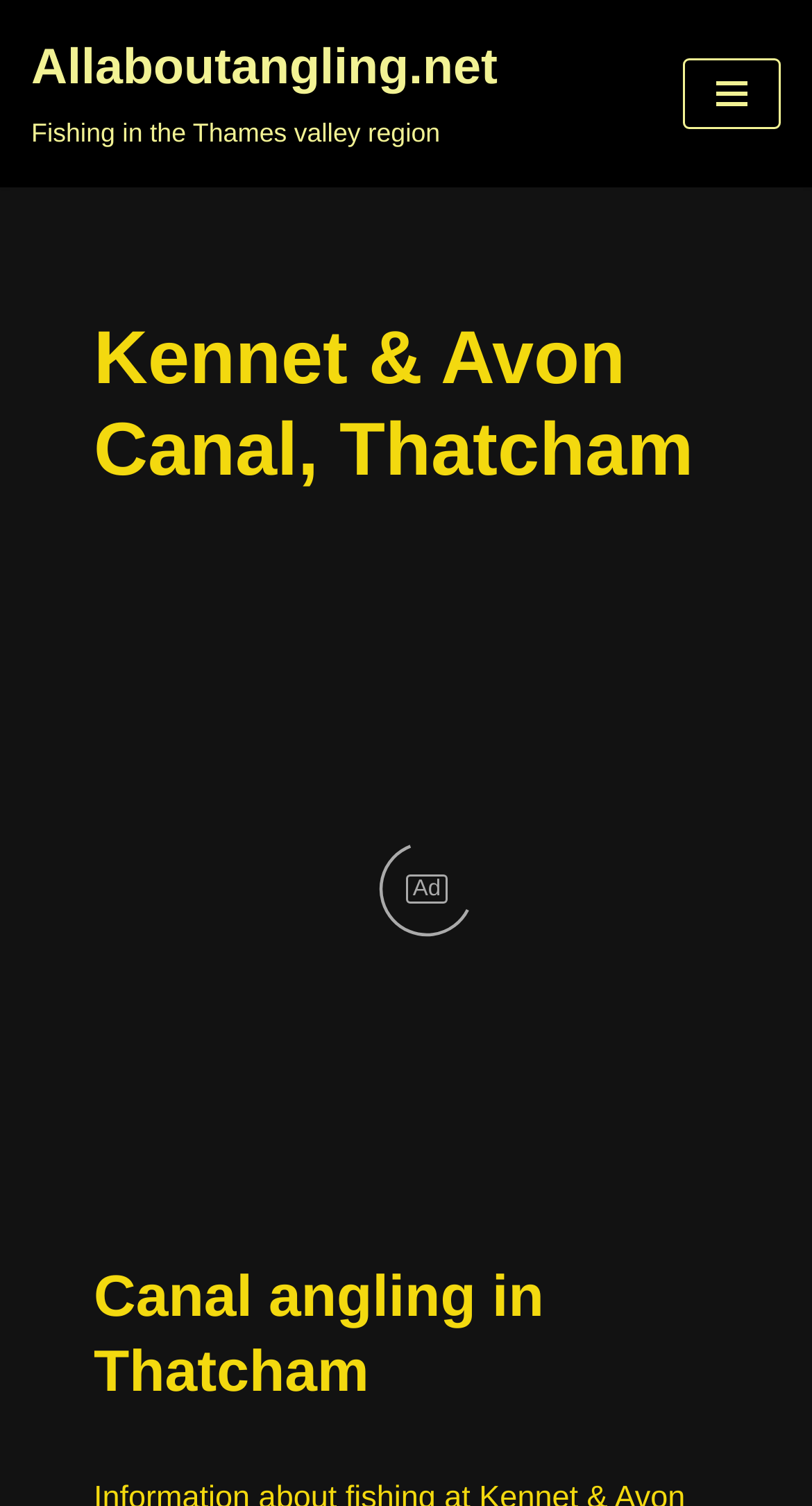Provide a brief response to the question using a single word or phrase: 
What is the purpose of the webpage?

Angling information